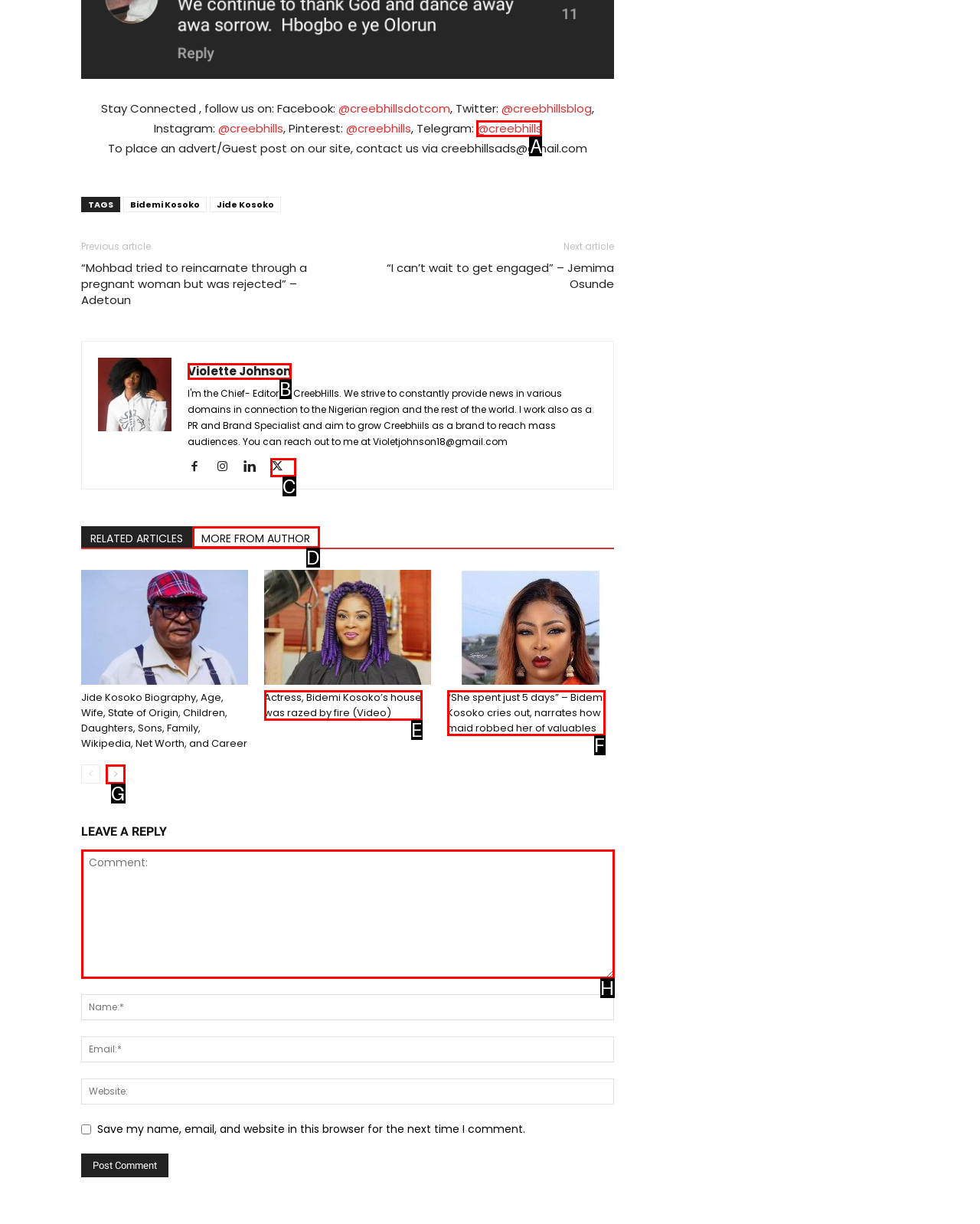Identify the option that corresponds to the given description: Violette Johnson. Reply with the letter of the chosen option directly.

B